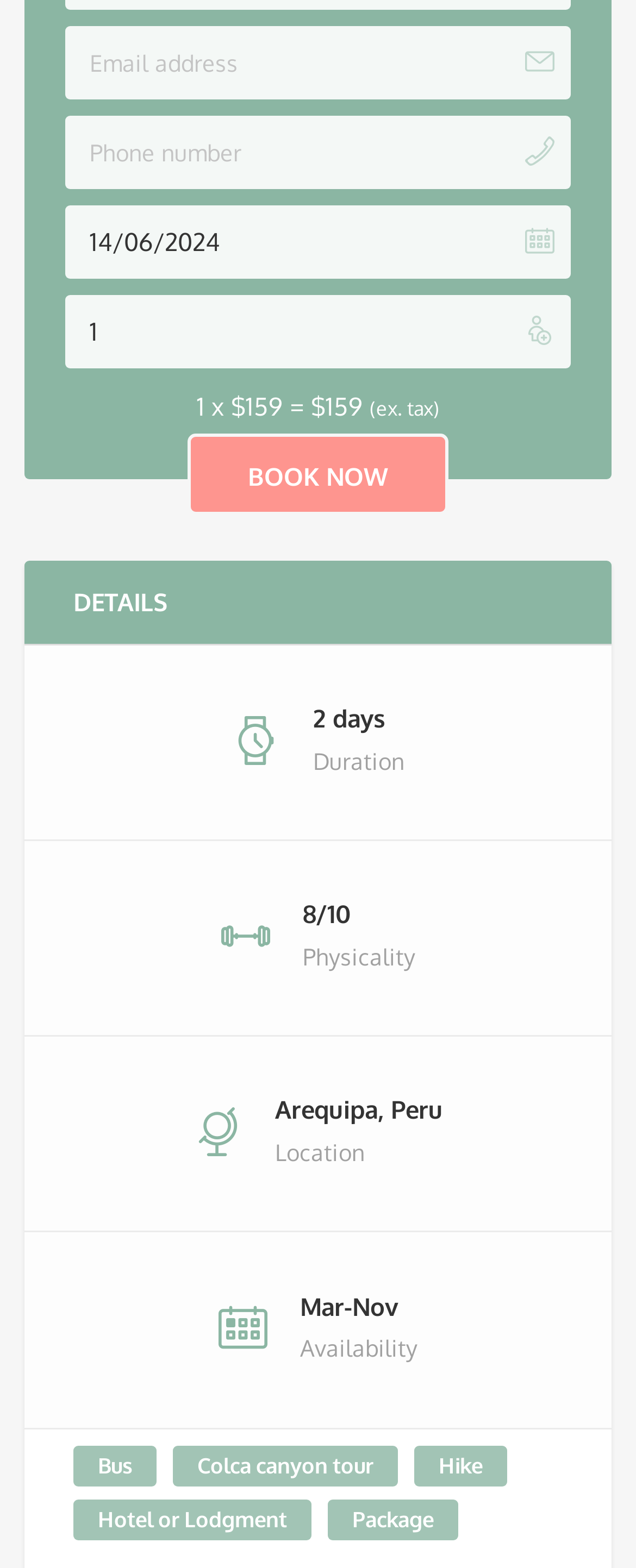Find the bounding box coordinates of the element to click in order to complete this instruction: "Select Quantity". The bounding box coordinates must be four float numbers between 0 and 1, denoted as [left, top, right, bottom].

[0.103, 0.188, 0.897, 0.234]